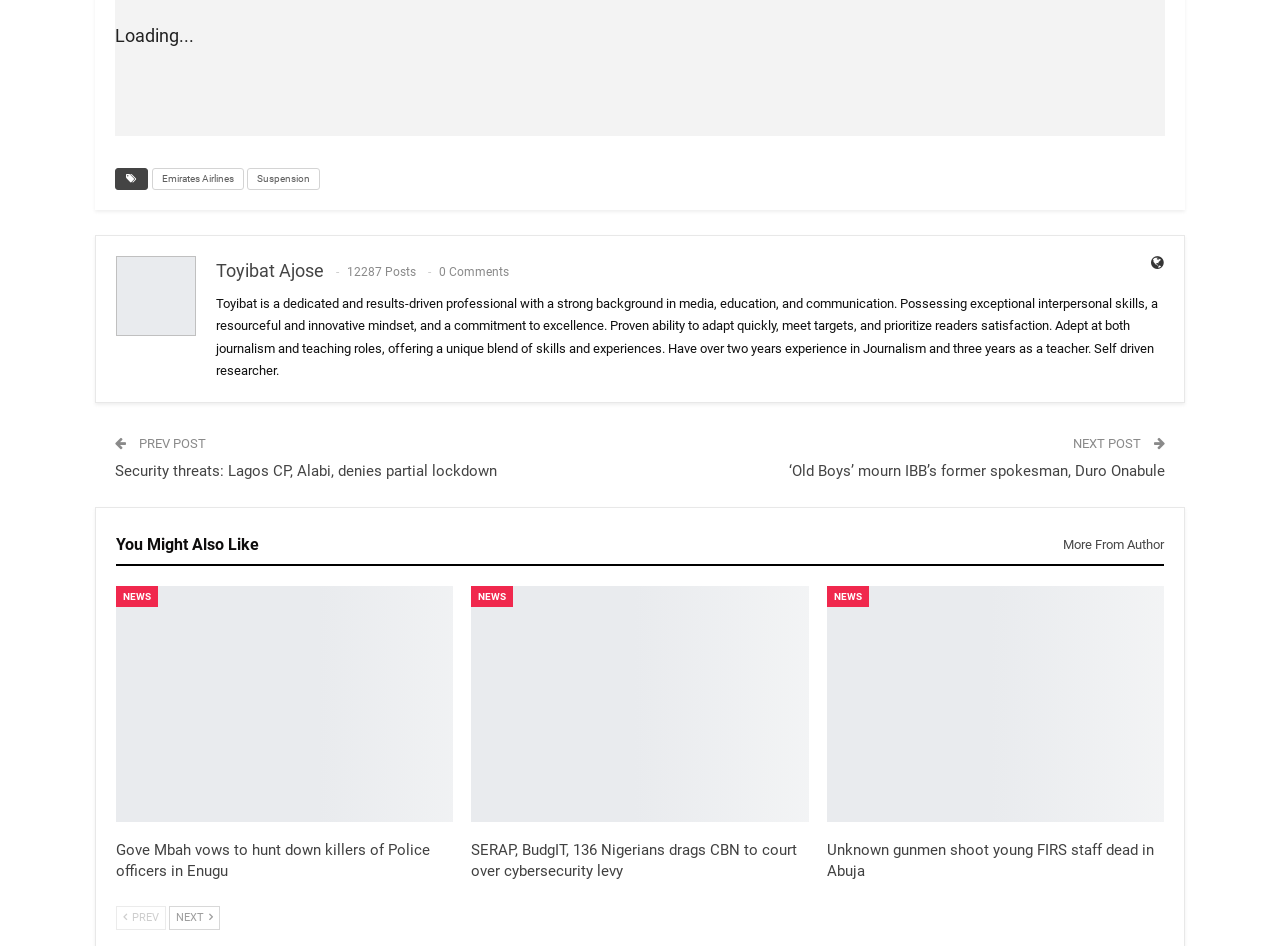Please identify the bounding box coordinates of where to click in order to follow the instruction: "Click on Emirates Airlines link".

[0.119, 0.177, 0.191, 0.201]